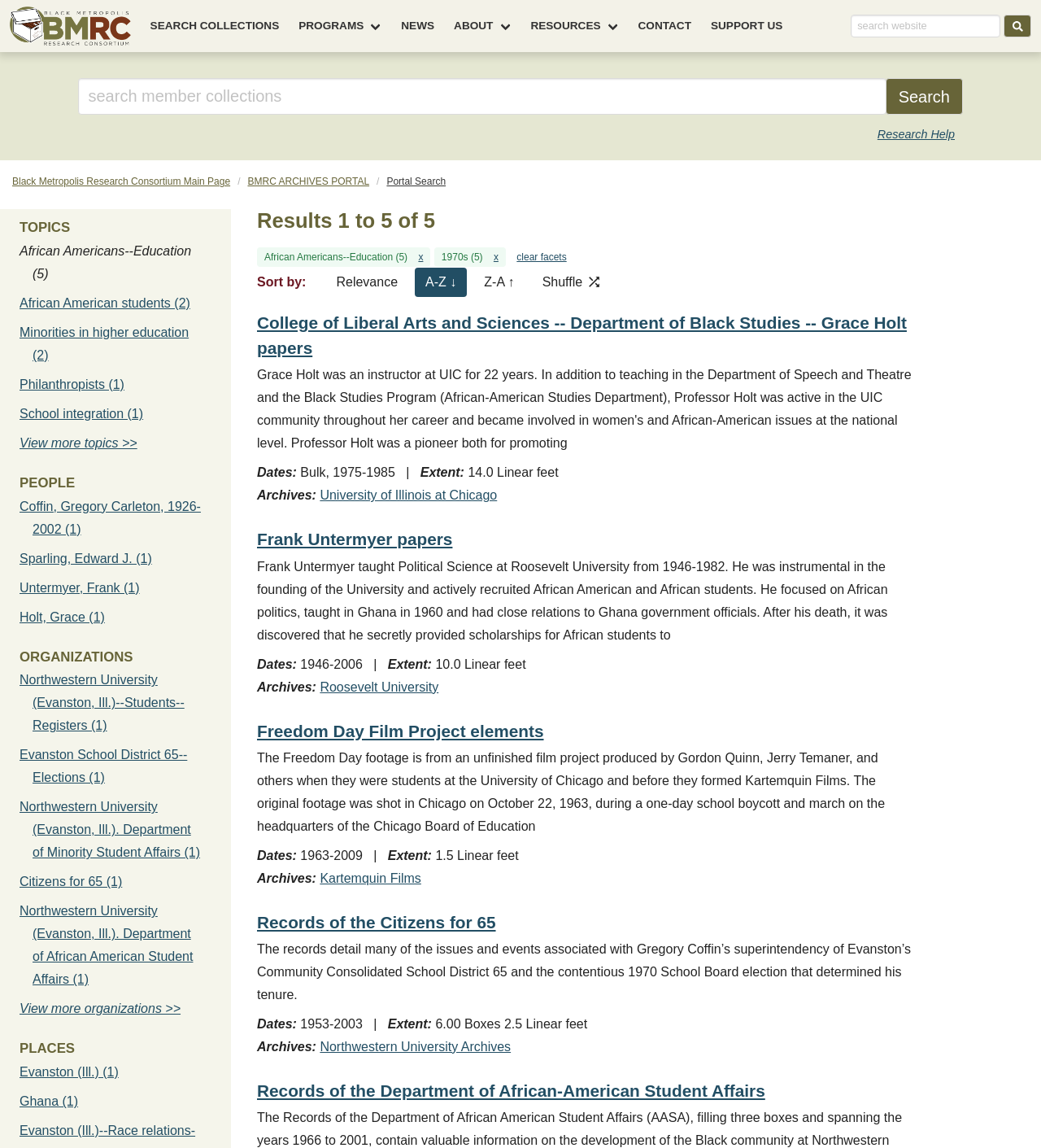Extract the bounding box for the UI element that matches this description: "News".

[0.376, 0.0, 0.427, 0.045]